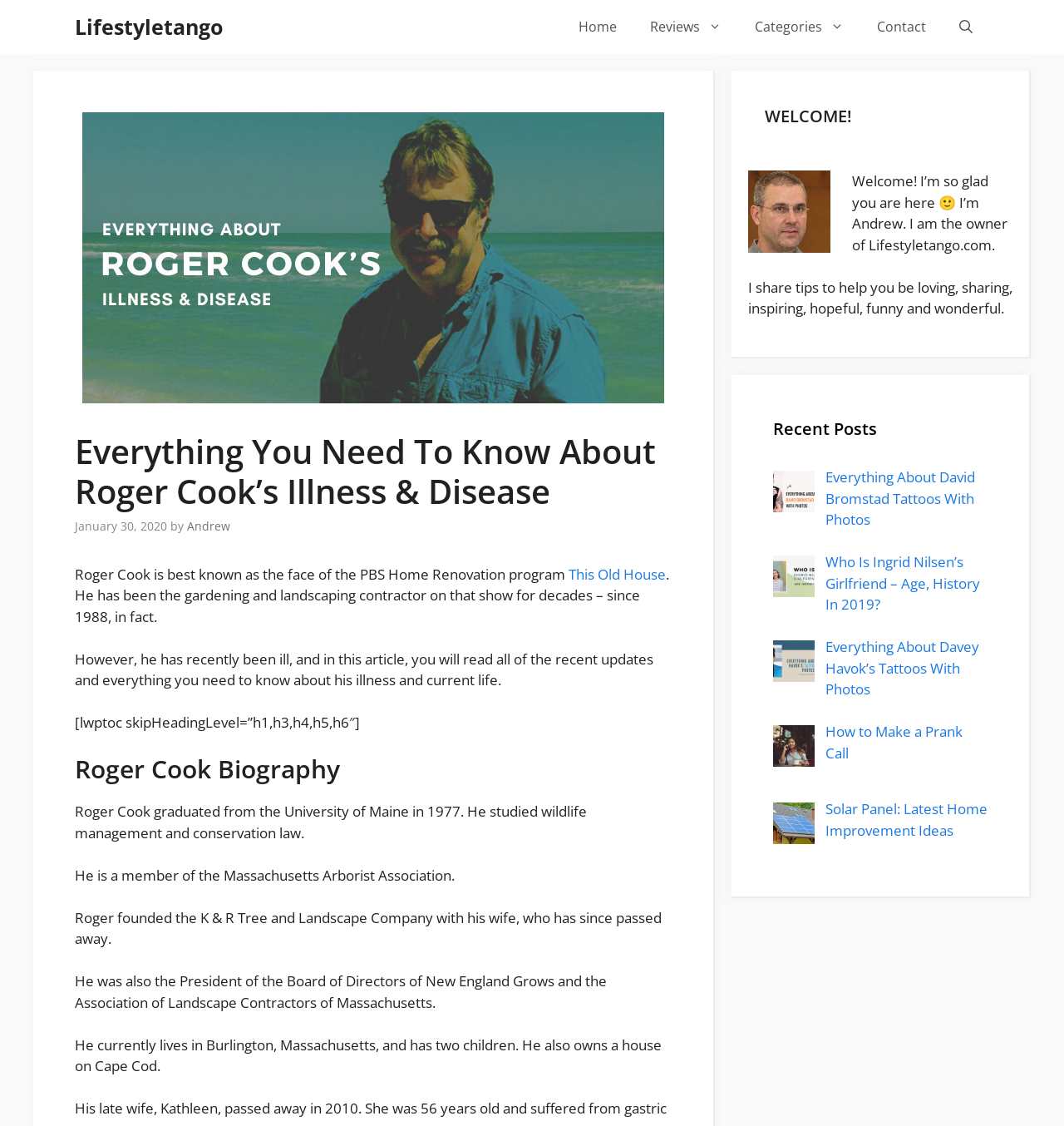Determine the bounding box coordinates for the clickable element required to fulfill the instruction: "Click on the 'Contact' link". Provide the coordinates as four float numbers between 0 and 1, i.e., [left, top, right, bottom].

[0.809, 0.0, 0.886, 0.048]